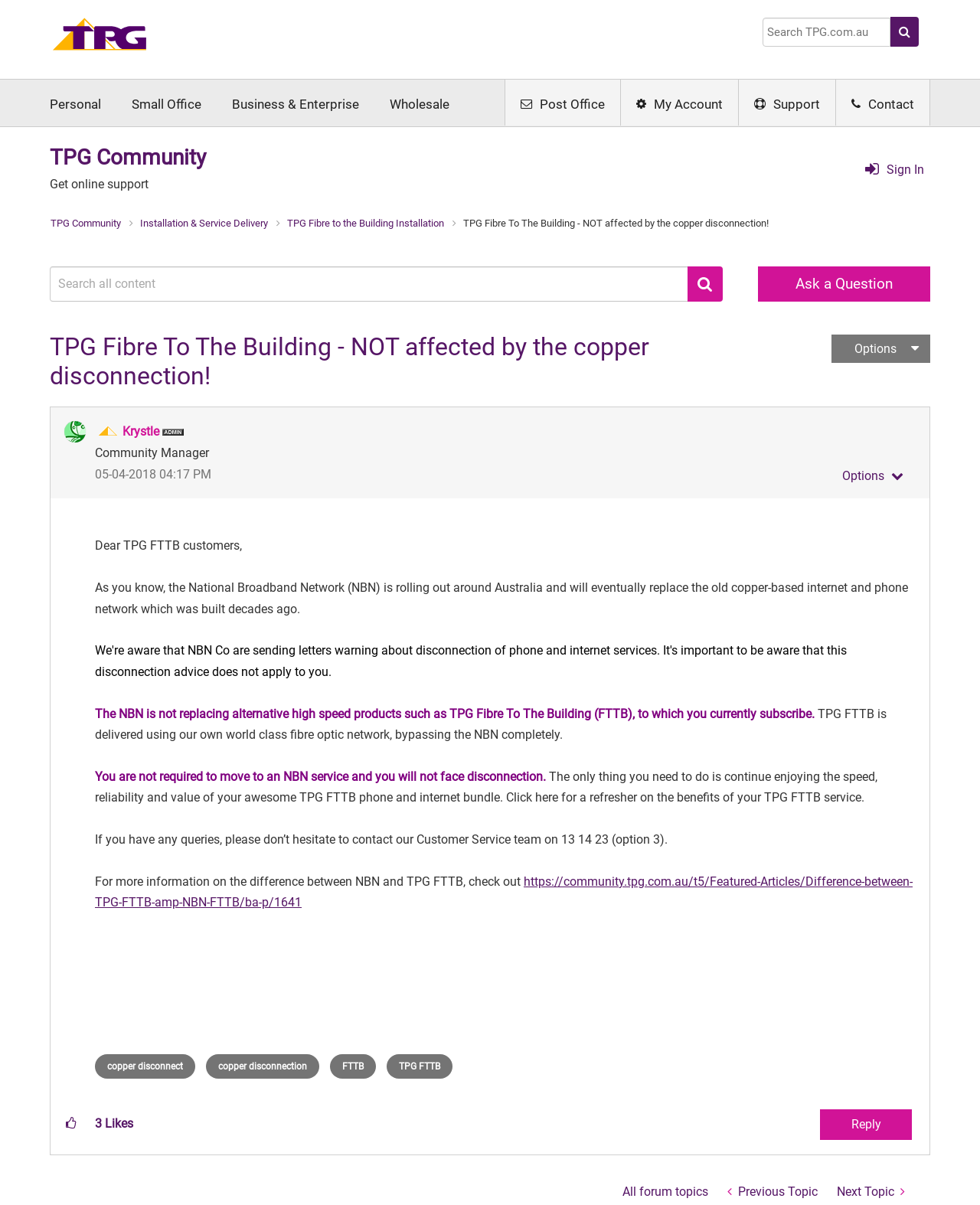How many links are there in the breadcrumbs navigation?
By examining the image, provide a one-word or phrase answer.

4